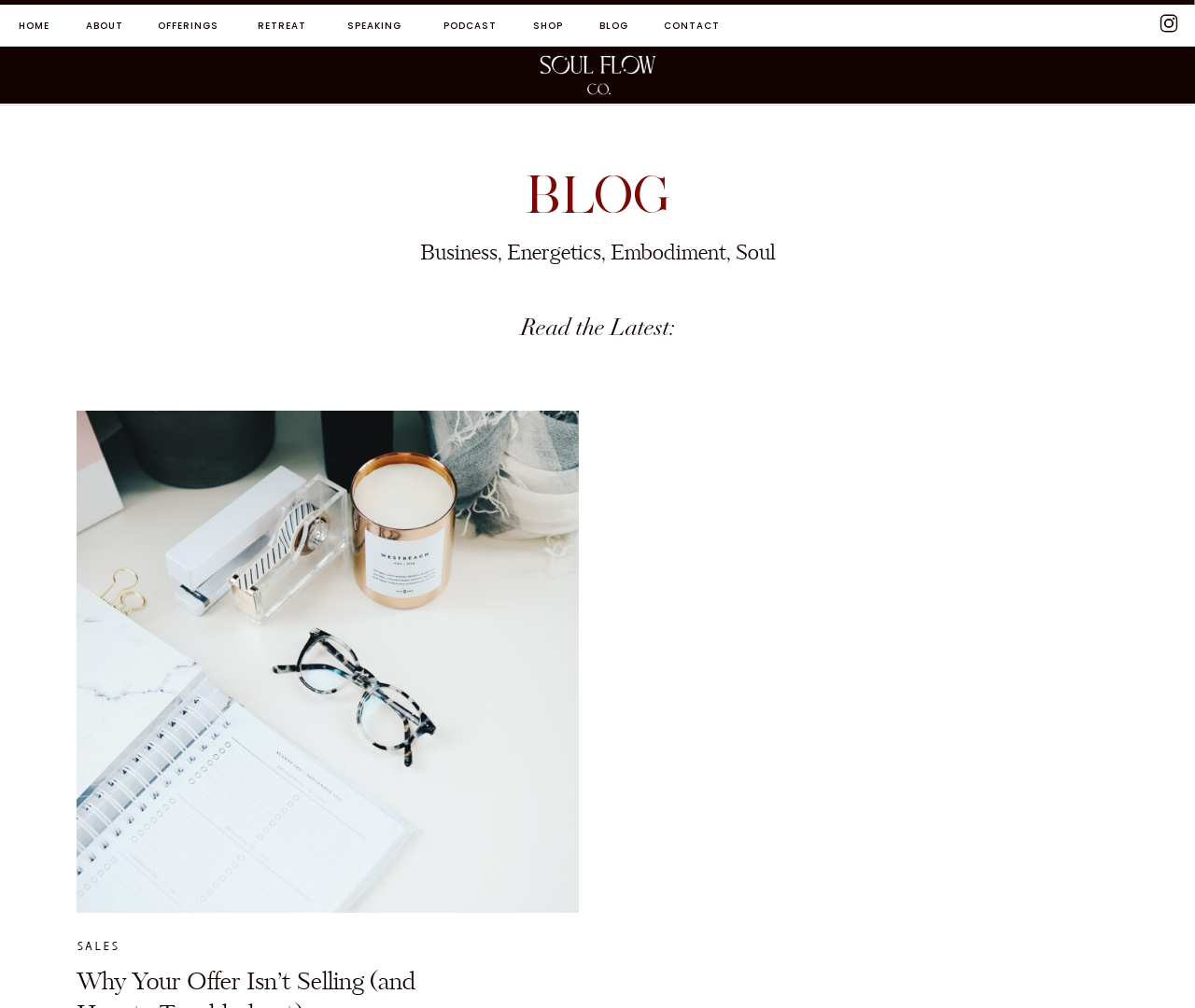From the details in the image, provide a thorough response to the question: What is the name of the company?

I inferred this answer by looking at the root element's text, which is 'biz tip | Soul Flow Co. Blog'. The company name is 'Soul Flow Co.'.